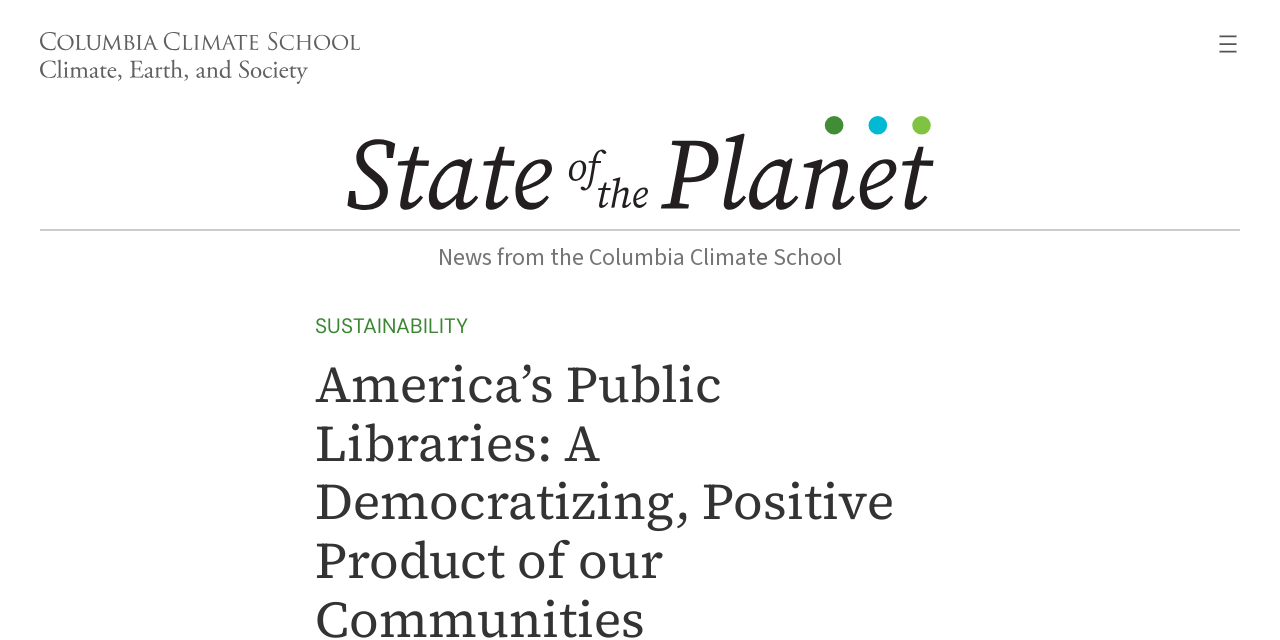How many images are on the webpage?
From the screenshot, provide a brief answer in one word or phrase.

3